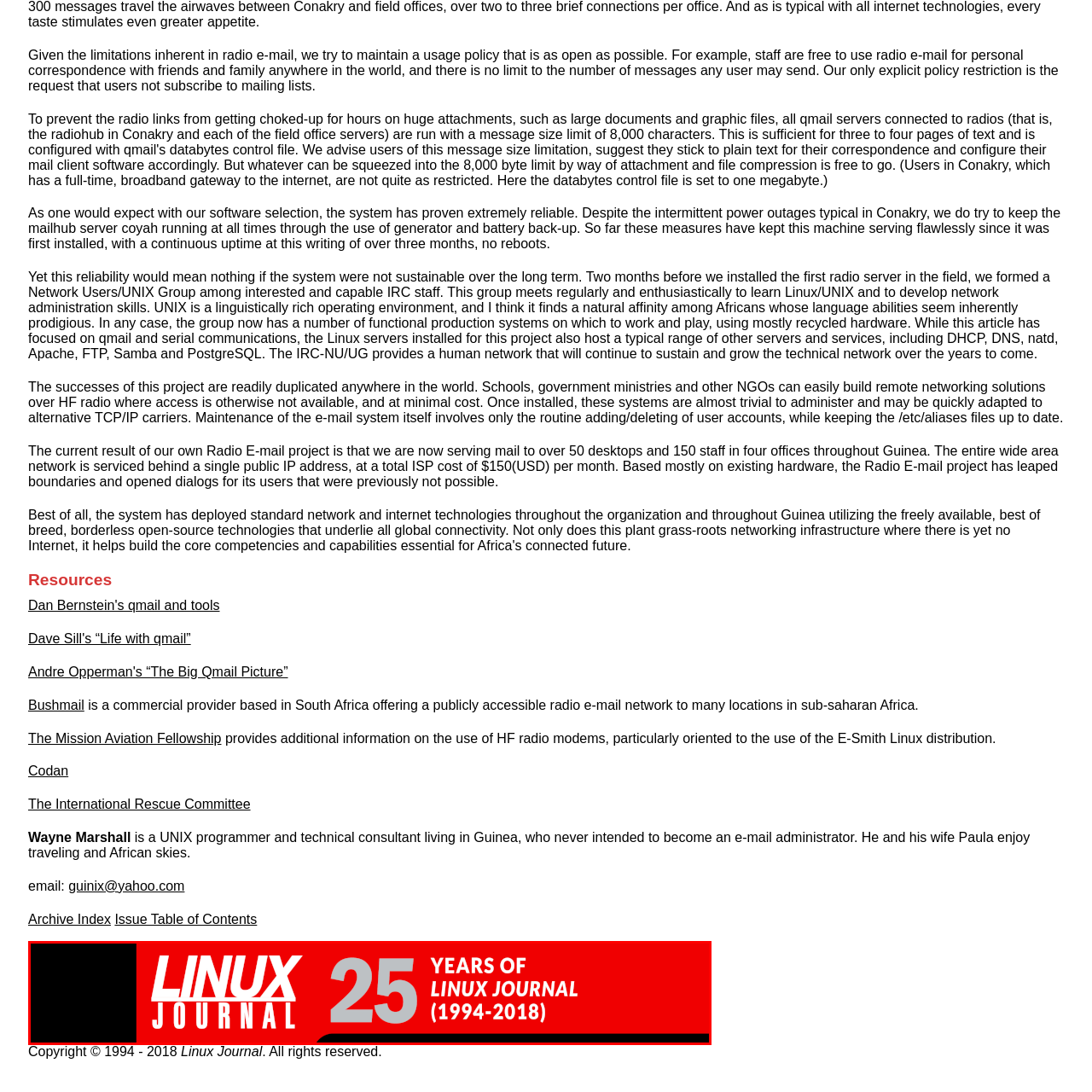In what year was Linux Journal first published?
Inspect the image within the red bounding box and answer concisely using one word or a short phrase.

1994